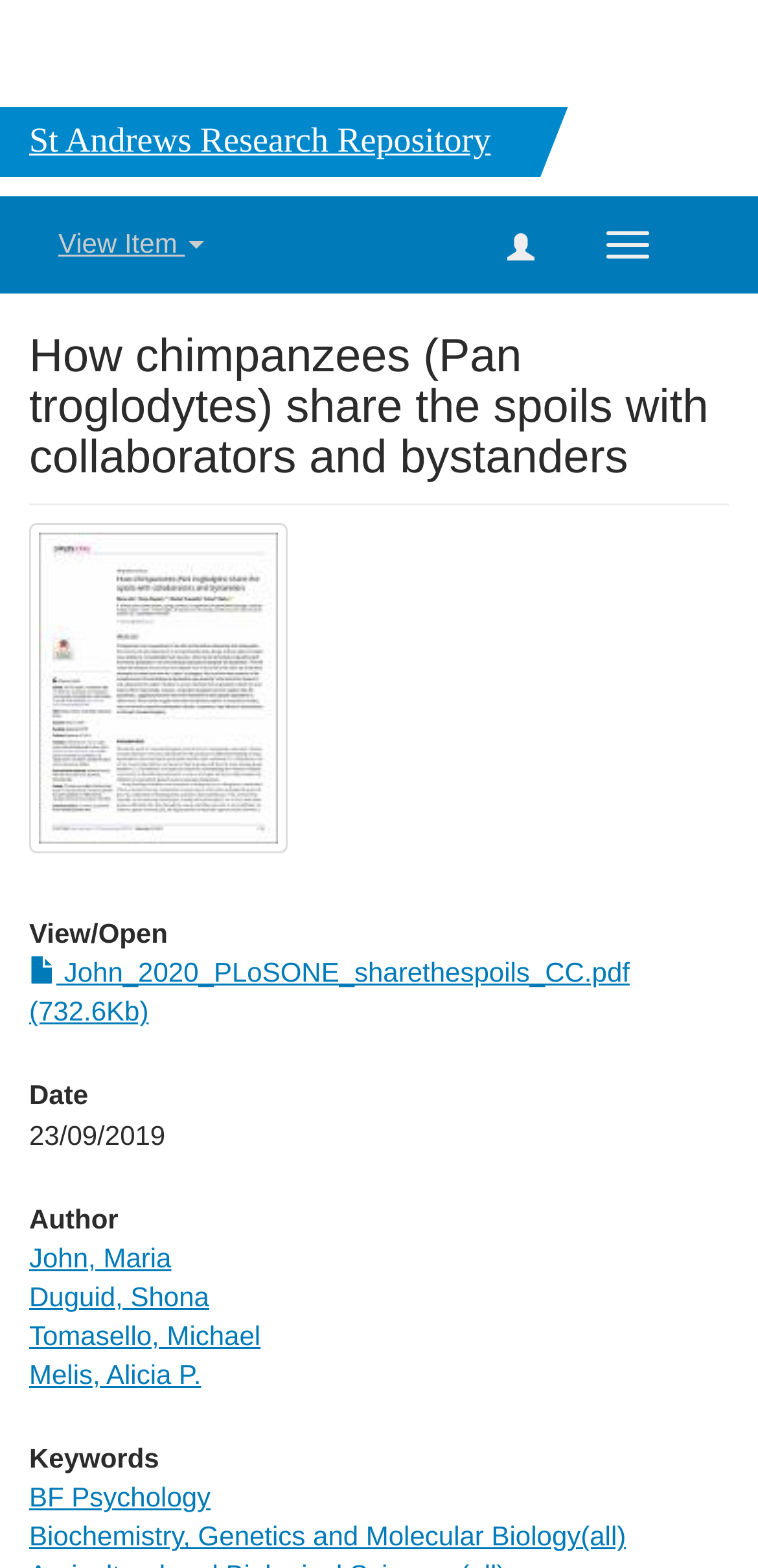Use the information in the screenshot to answer the question comprehensively: What is the date of the research?

I found the answer by looking at the static text element with the text '23/09/2019' which is listed under the 'Date' heading, suggesting that it is the date of the research.